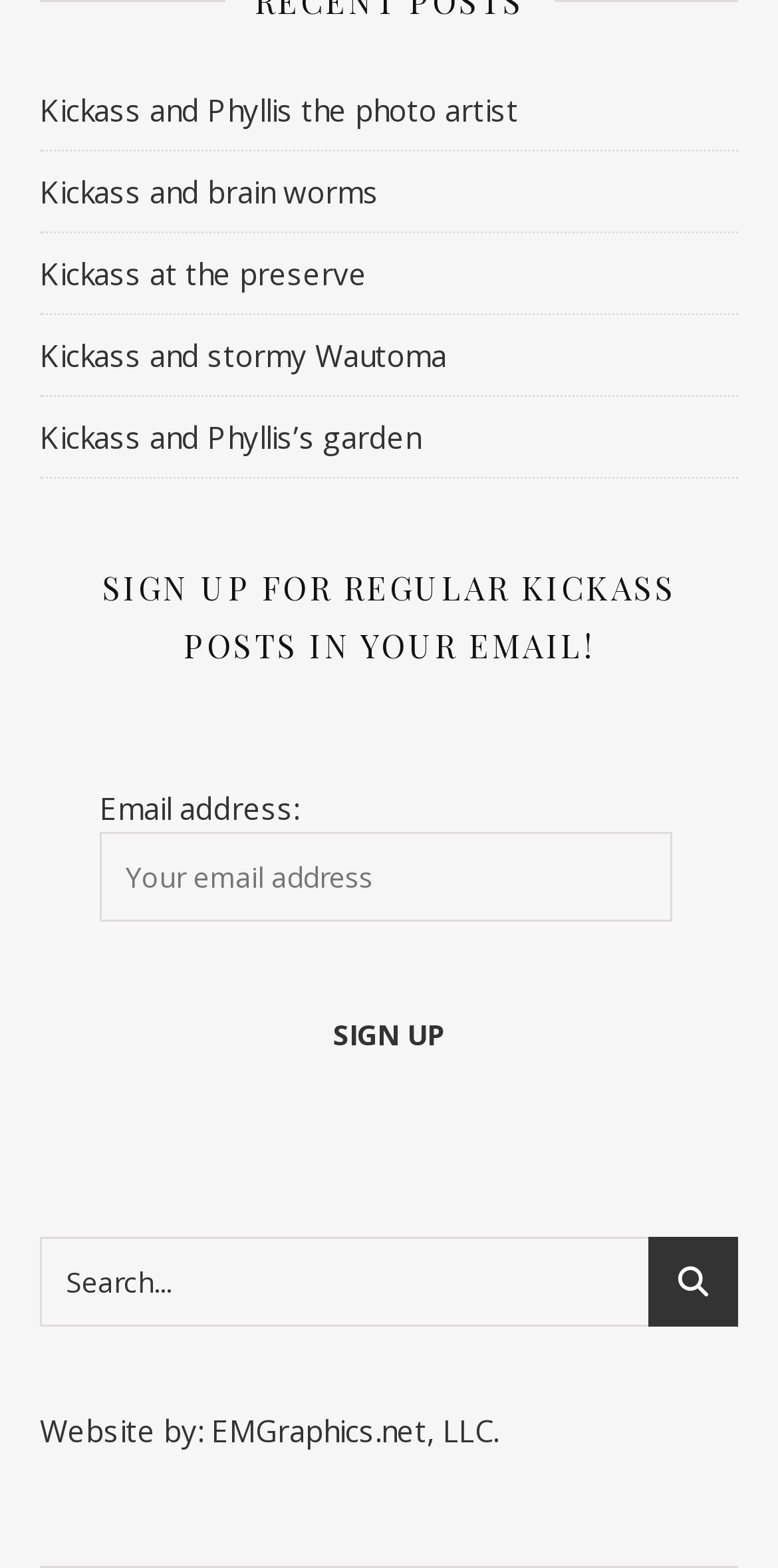Locate the bounding box coordinates of the element to click to perform the following action: 'Sign up for regular Kickass posts'. The coordinates should be given as four float values between 0 and 1, in the form of [left, top, right, bottom].

[0.128, 0.633, 0.872, 0.688]